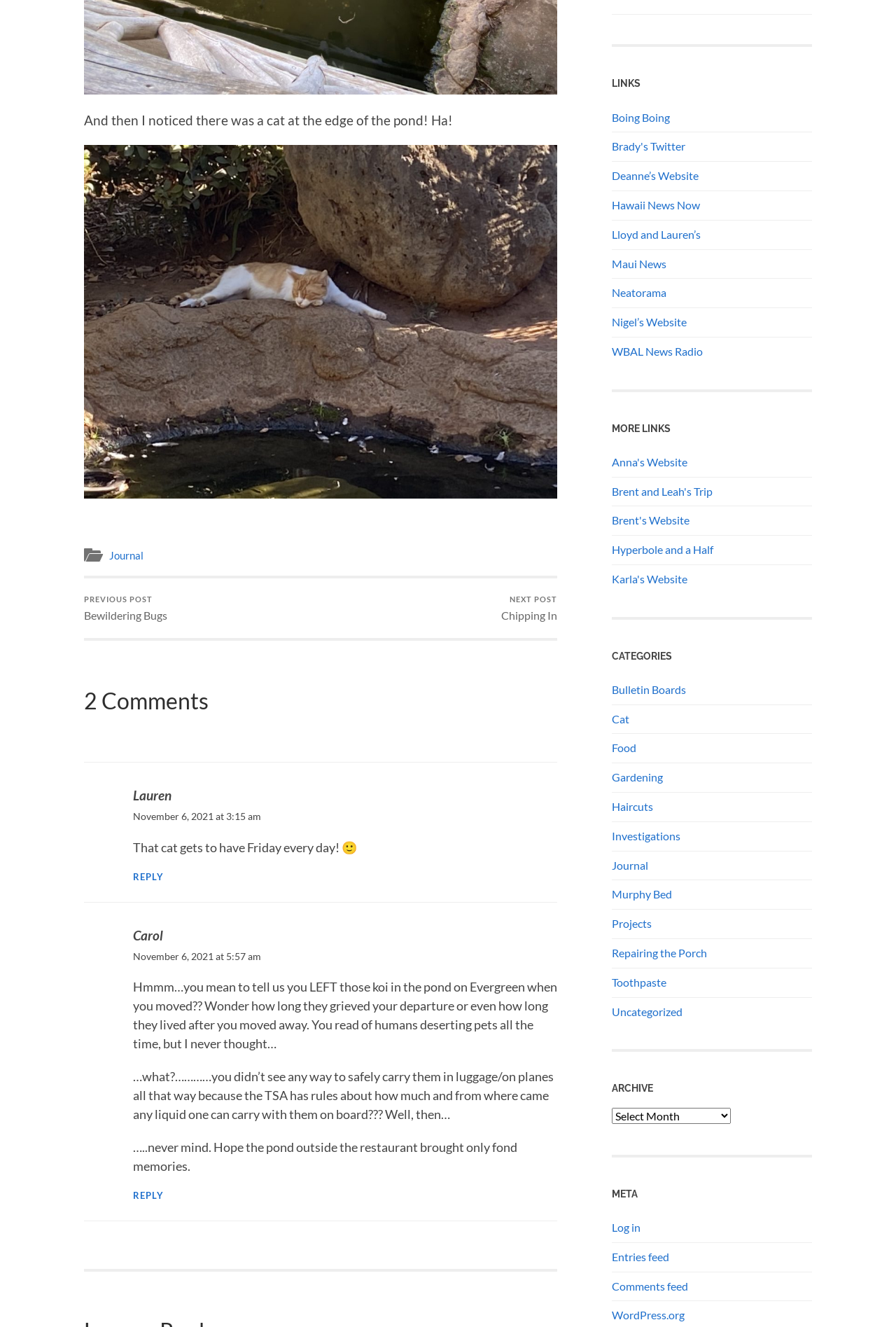Please find the bounding box coordinates of the element's region to be clicked to carry out this instruction: "Visit 'Boing Boing' website".

[0.683, 0.083, 0.748, 0.093]